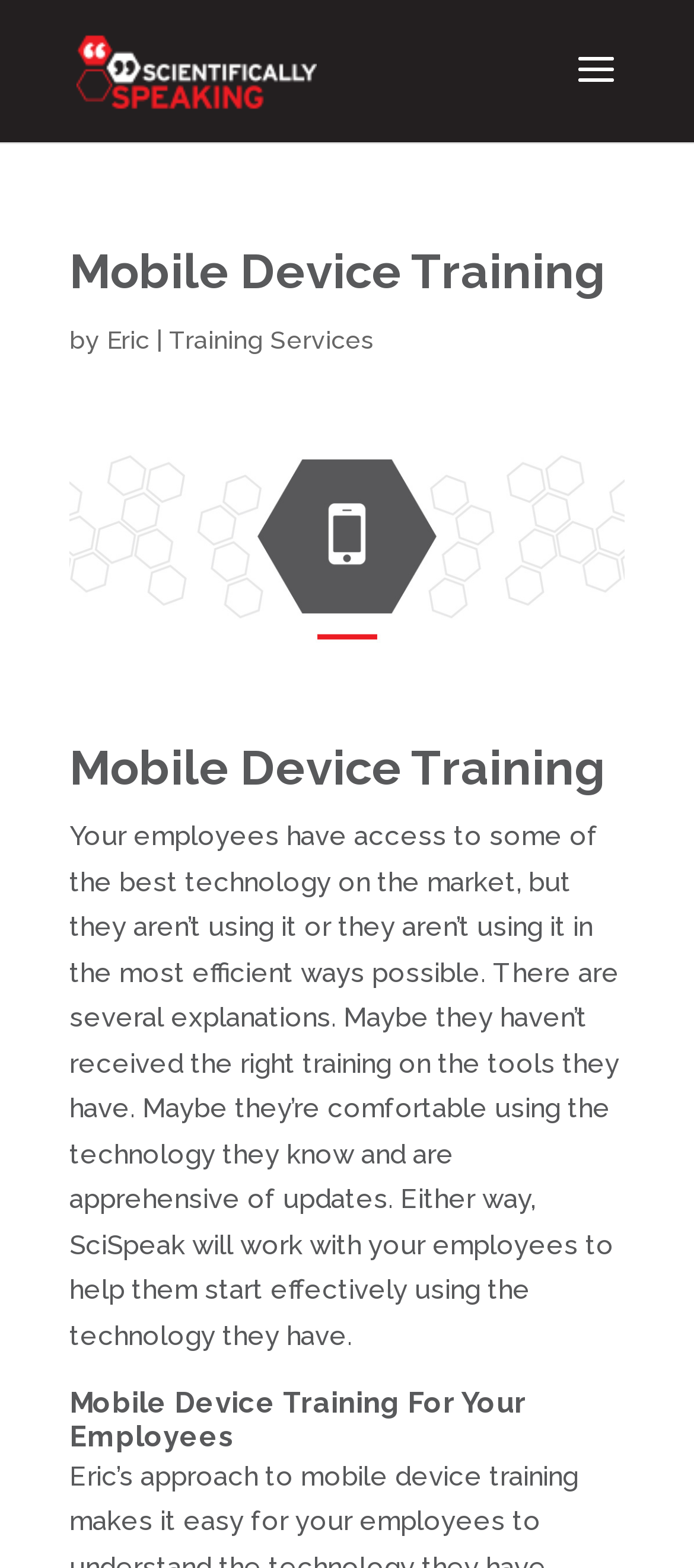Describe all the significant parts and information present on the webpage.

The webpage is about mobile device training, specifically highlighting the services offered by SciSpeak. At the top left corner, there is a link to "Scientifically Speaking" accompanied by an image with the same name. Below this, a search bar spans across the top of the page, taking up about half of the width.

The main content of the page is divided into sections, with headings and paragraphs of text. The first heading, "Mobile Device Training", is located near the top center of the page, followed by a brief description "by Eric | Training Services" in smaller text. An image related to mobile device training is placed below this, taking up a significant portion of the page.

The main paragraph of text explains the importance of mobile device training for employees, citing reasons such as lack of training or apprehension towards updates. This text is located below the image and spans across the majority of the page.

Further down, another heading "Mobile Device Training For Your Employees" is placed near the bottom of the page. Overall, the webpage has a clear structure, with headings and images guiding the user through the content.